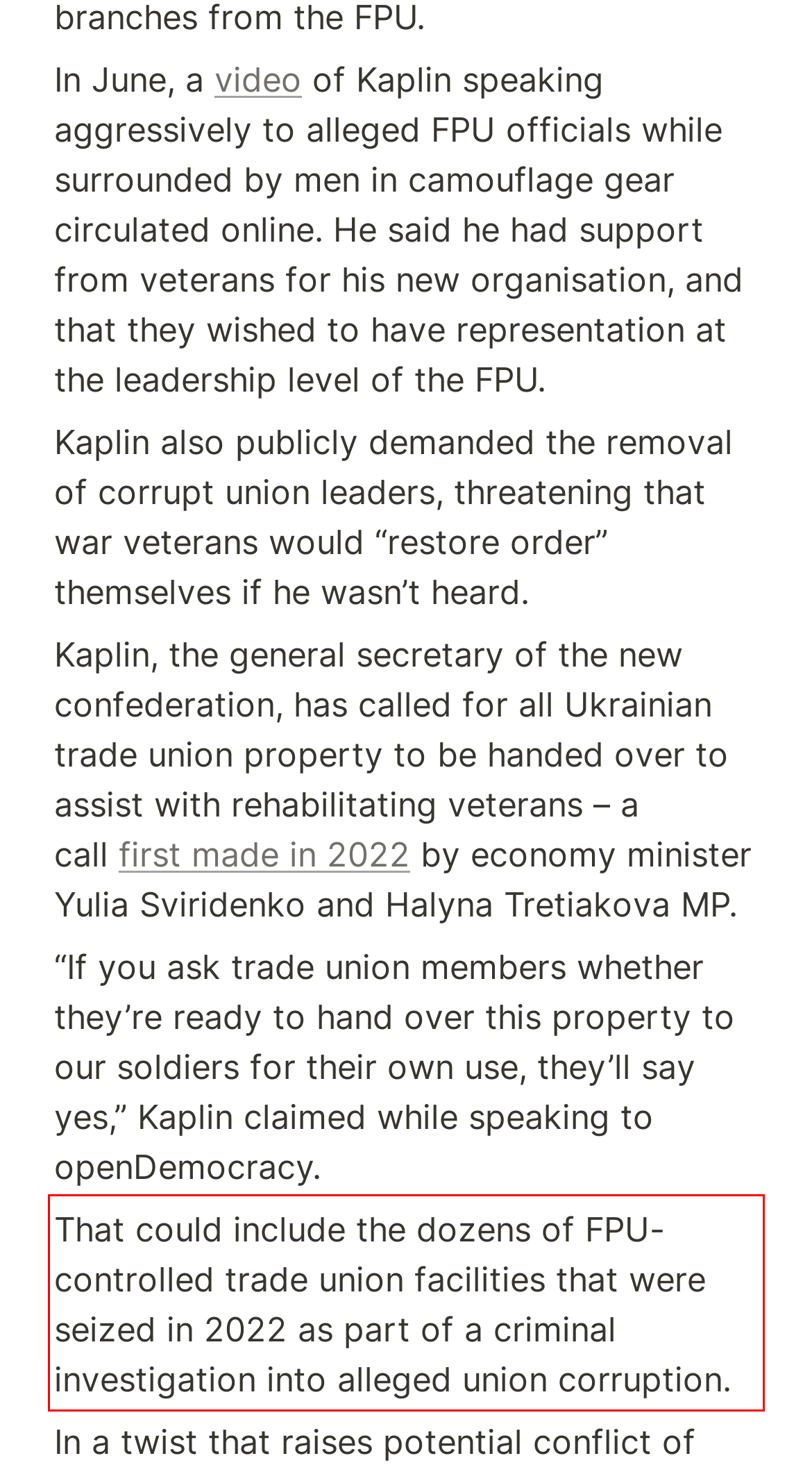With the given screenshot of a webpage, locate the red rectangle bounding box and extract the text content using OCR.

That could include the dozens of FPU-controlled trade union facilities that were seized in 2022 as part of a criminal investigation into alleged union corruption.